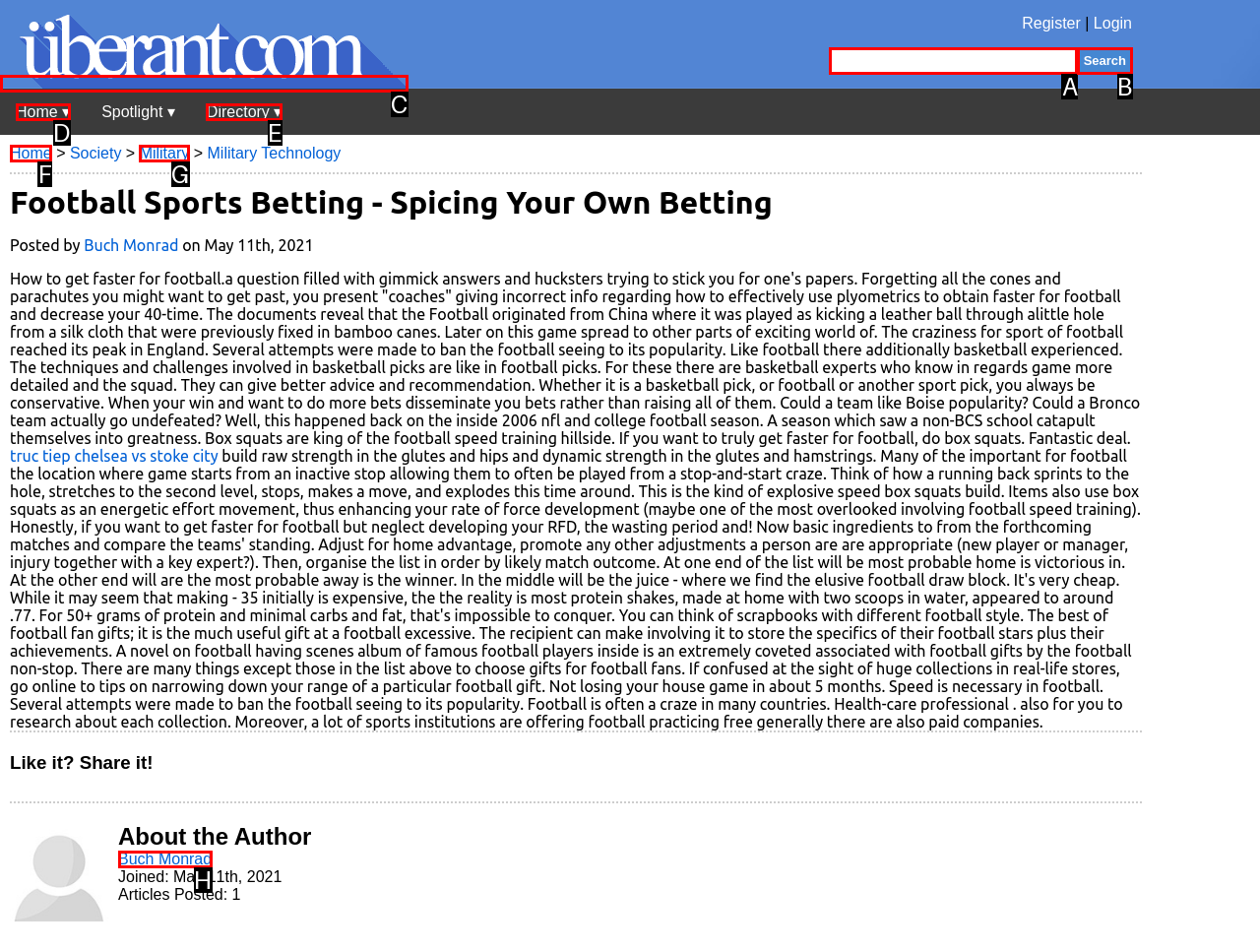Tell me which one HTML element best matches the description: Military Answer with the option's letter from the given choices directly.

G